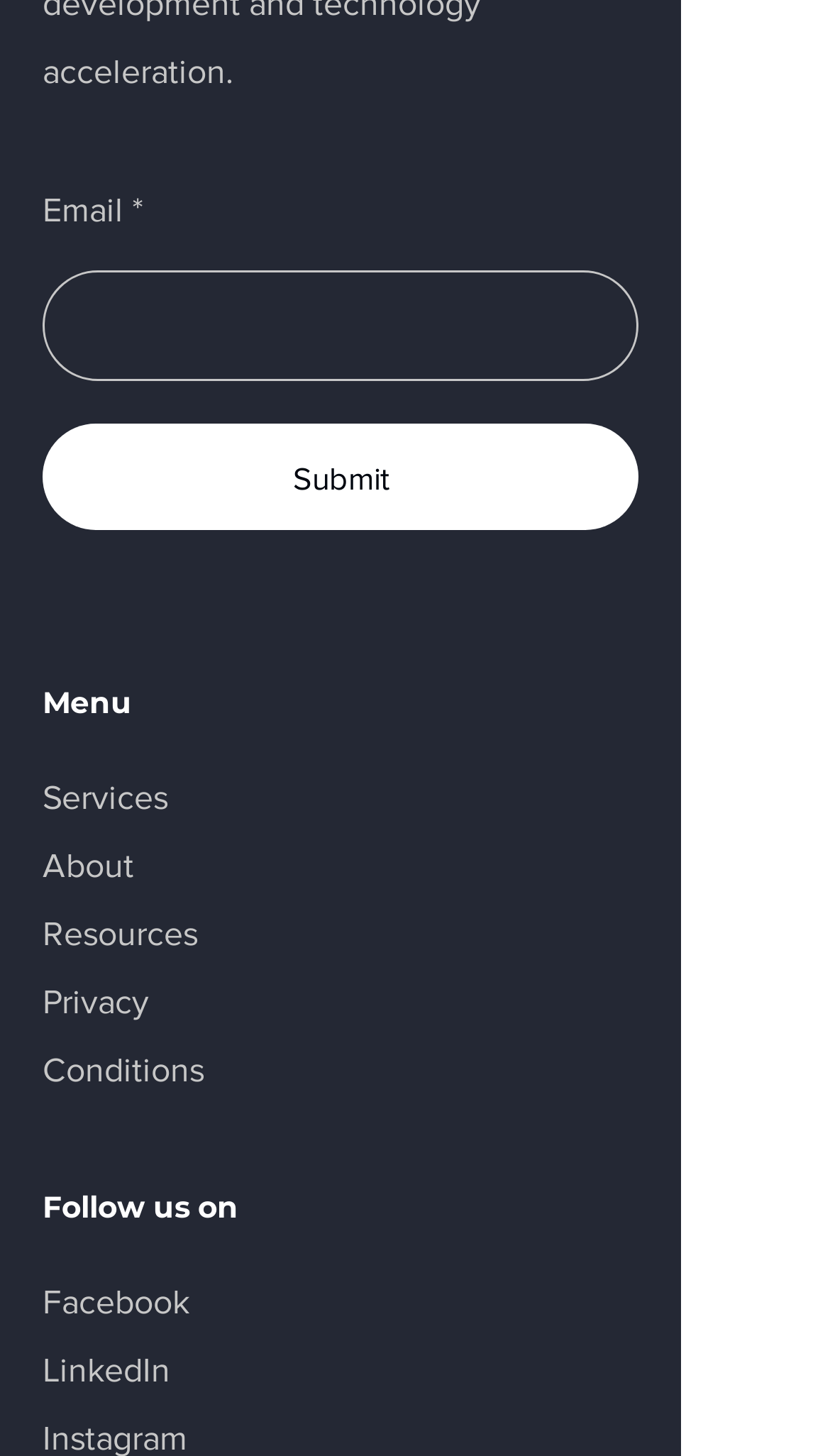Using the information in the image, give a comprehensive answer to the question: 
How many navigation links are available?

There are five navigation links available, which are Services, About, Resources, Privacy, and Conditions, indicated by the link elements with the text 'Services', 'About', 'Resources', 'Privacy', and 'Conditions' respectively.